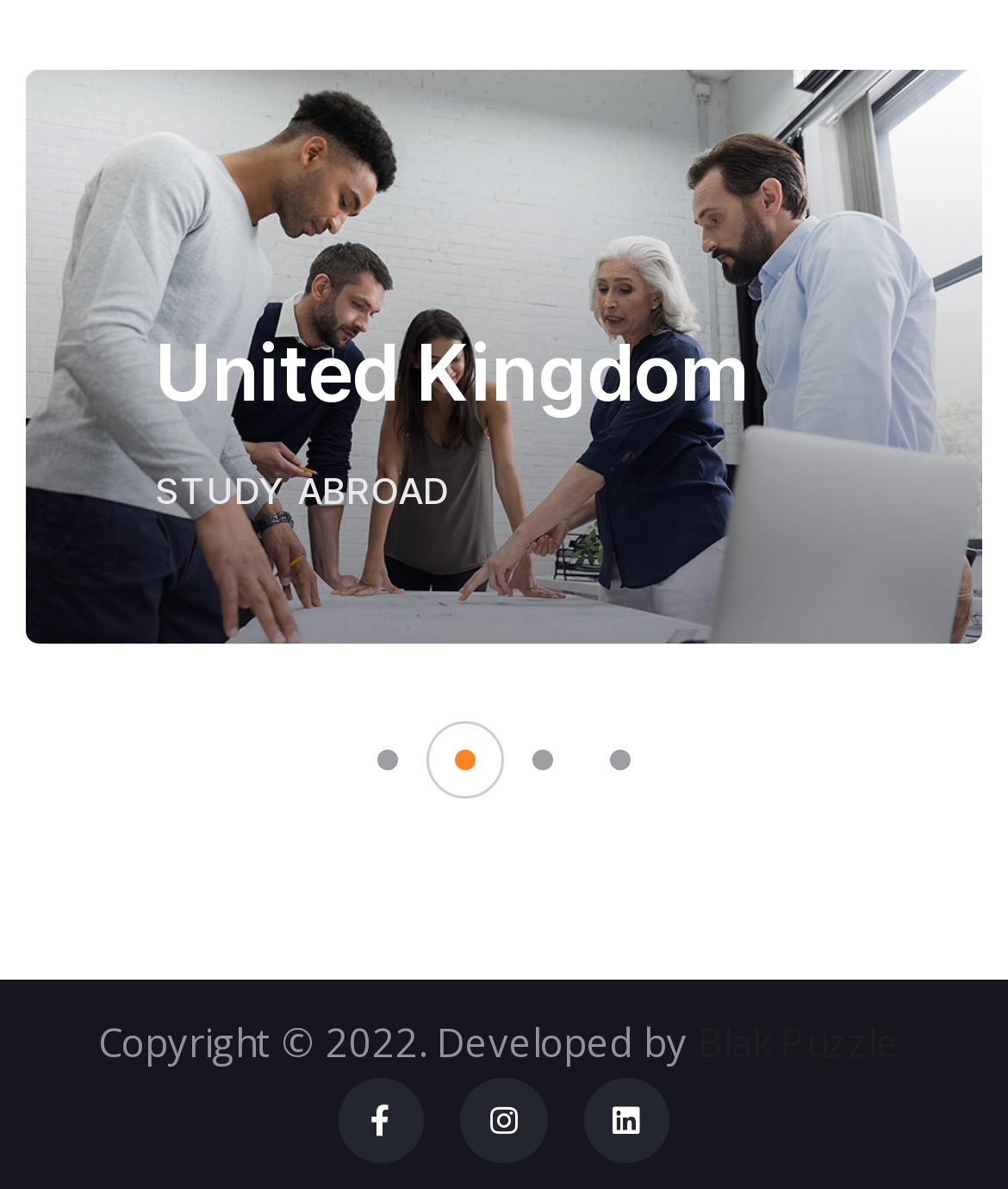Respond to the following question with a brief word or phrase:
What is the name of the developer of the webpage?

Blak Puzzle